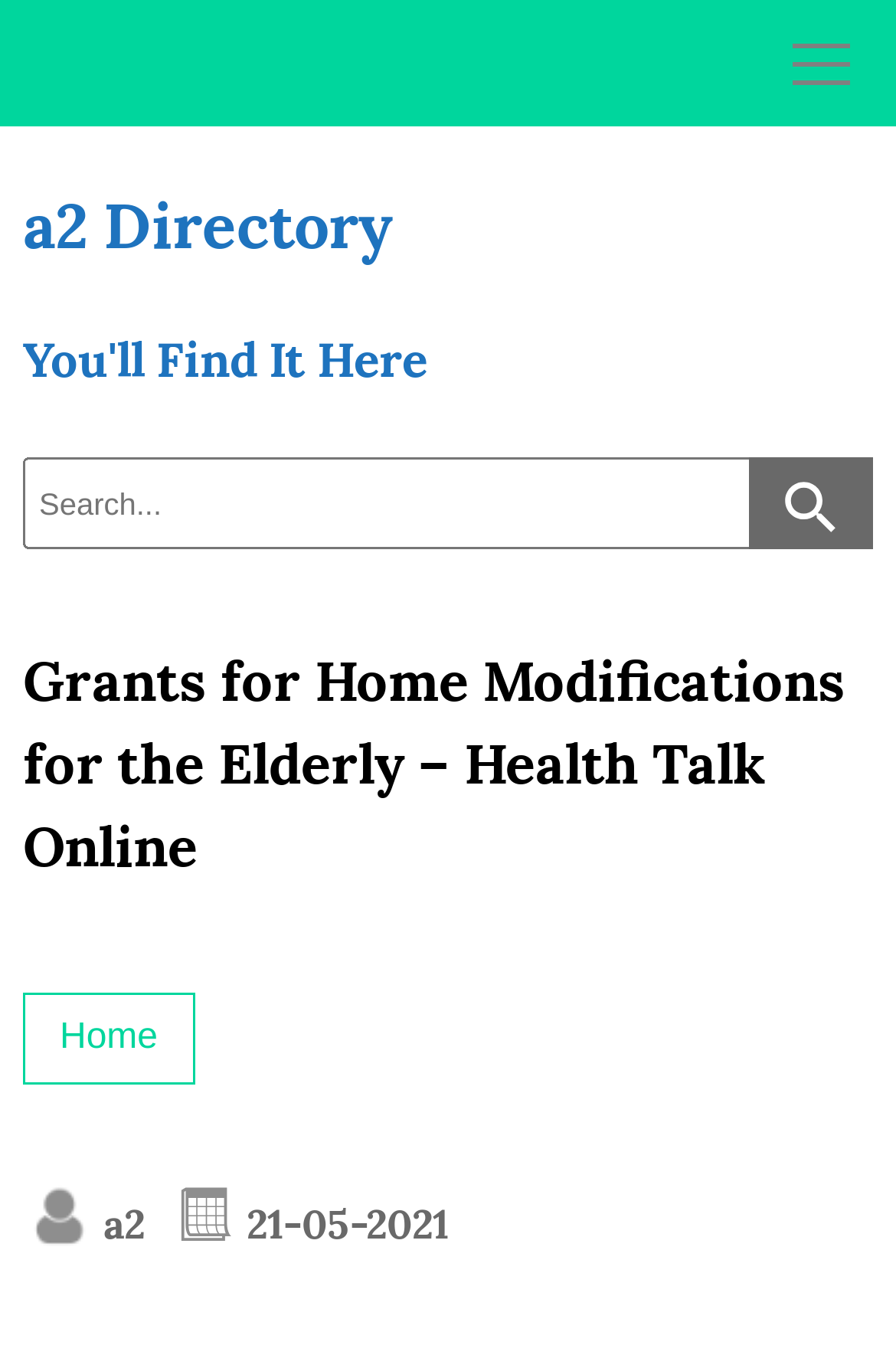Please provide a comprehensive answer to the question below using the information from the image: What is the name of the directory on this webpage?

The webpage's heading and link text indicate that the directory is called 'a2 Directory', which is a collection of resources and grants for home modifications.